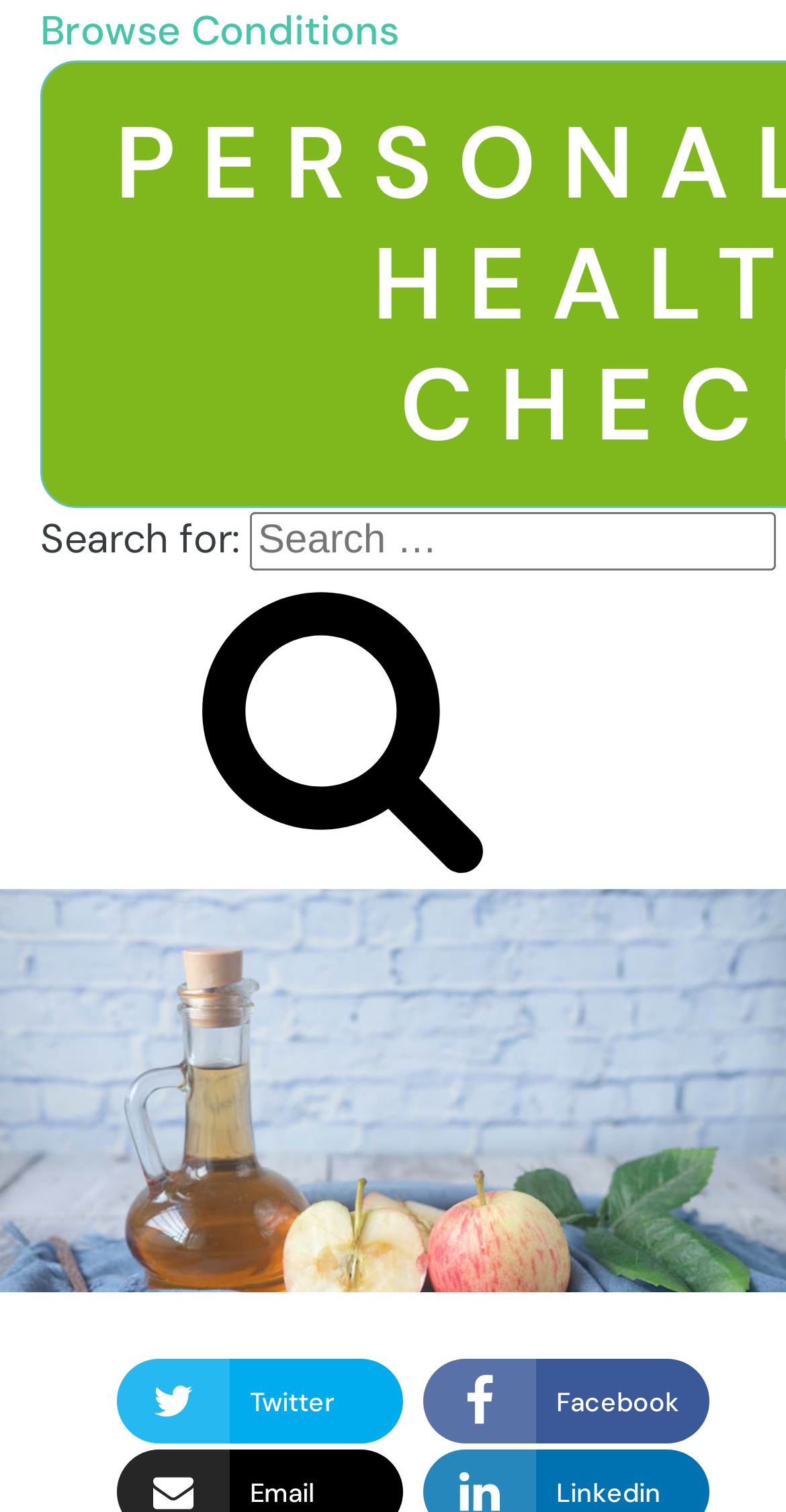How many social media links are present?
Please respond to the question with a detailed and well-explained answer.

There are three social media links present on the webpage, which are Twitter, Facebook, and LinkedIn, each represented by an SVG icon.